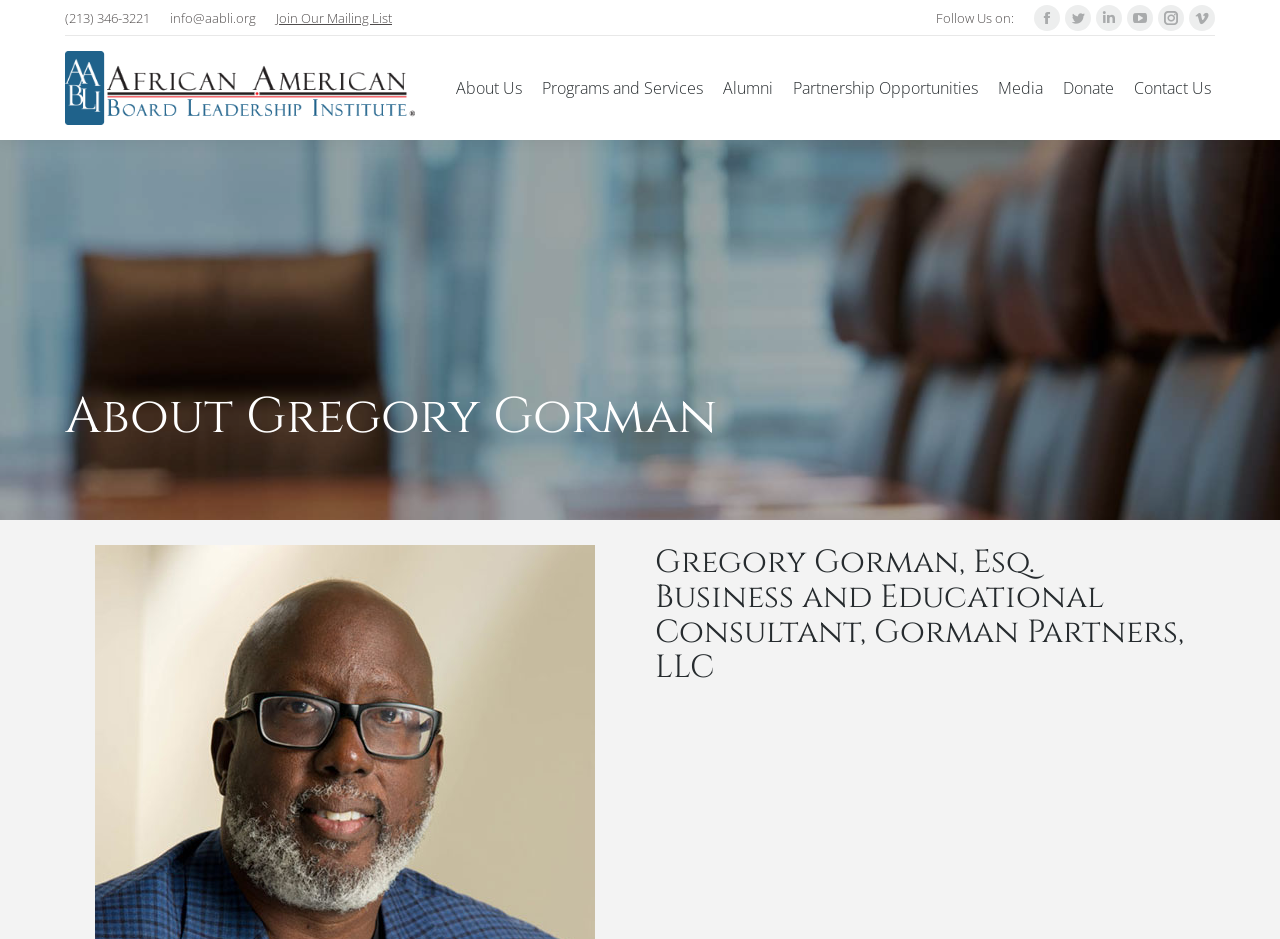Identify the bounding box coordinates for the region of the element that should be clicked to carry out the instruction: "Go to Home page". The bounding box coordinates should be four float numbers between 0 and 1, i.e., [left, top, right, bottom].

None